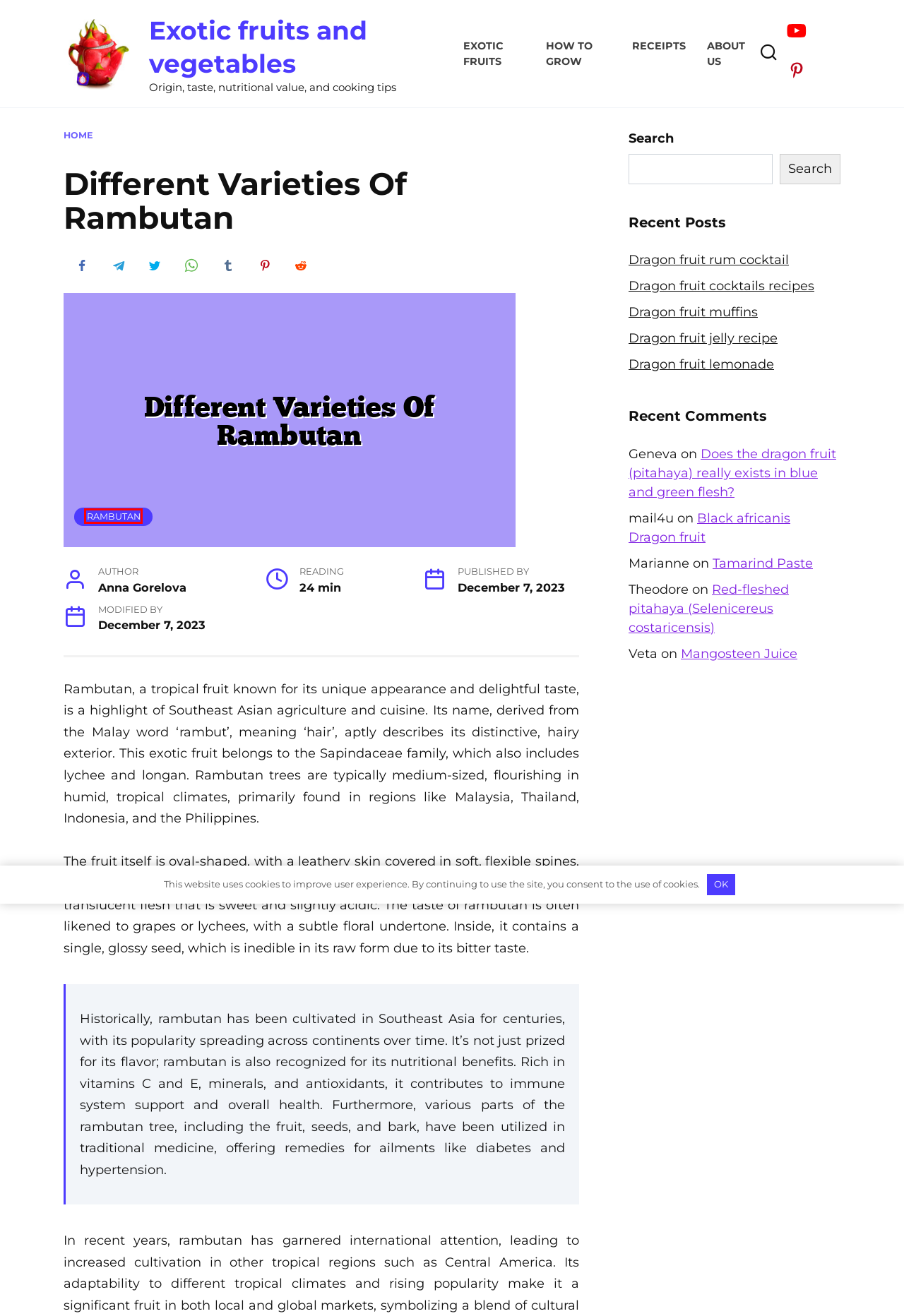Observe the screenshot of a webpage with a red bounding box highlighting an element. Choose the webpage description that accurately reflects the new page after the element within the bounding box is clicked. Here are the candidates:
A. ᐉ Mangosteen Juice - A Complete Beginner's Guide
B. ᐉ Dragon fruit muffins - A Complete Beginner's Guide
C. ᐉ Dragon fruit jelly recipe - A Complete Beginner's Guide
D. Does the dragon fruit (pitahaya) really exists in blue and green flesh?
E. ᐉ Dragon fruit lemonade - A Complete Beginner's Guide
F. rambutan Archives - Exotic fruits and vegetables
G. receipts Archives - Exotic fruits and vegetables
H. ᐉ Dragon fruit rum cocktail - A Complete Beginner's Guide

F